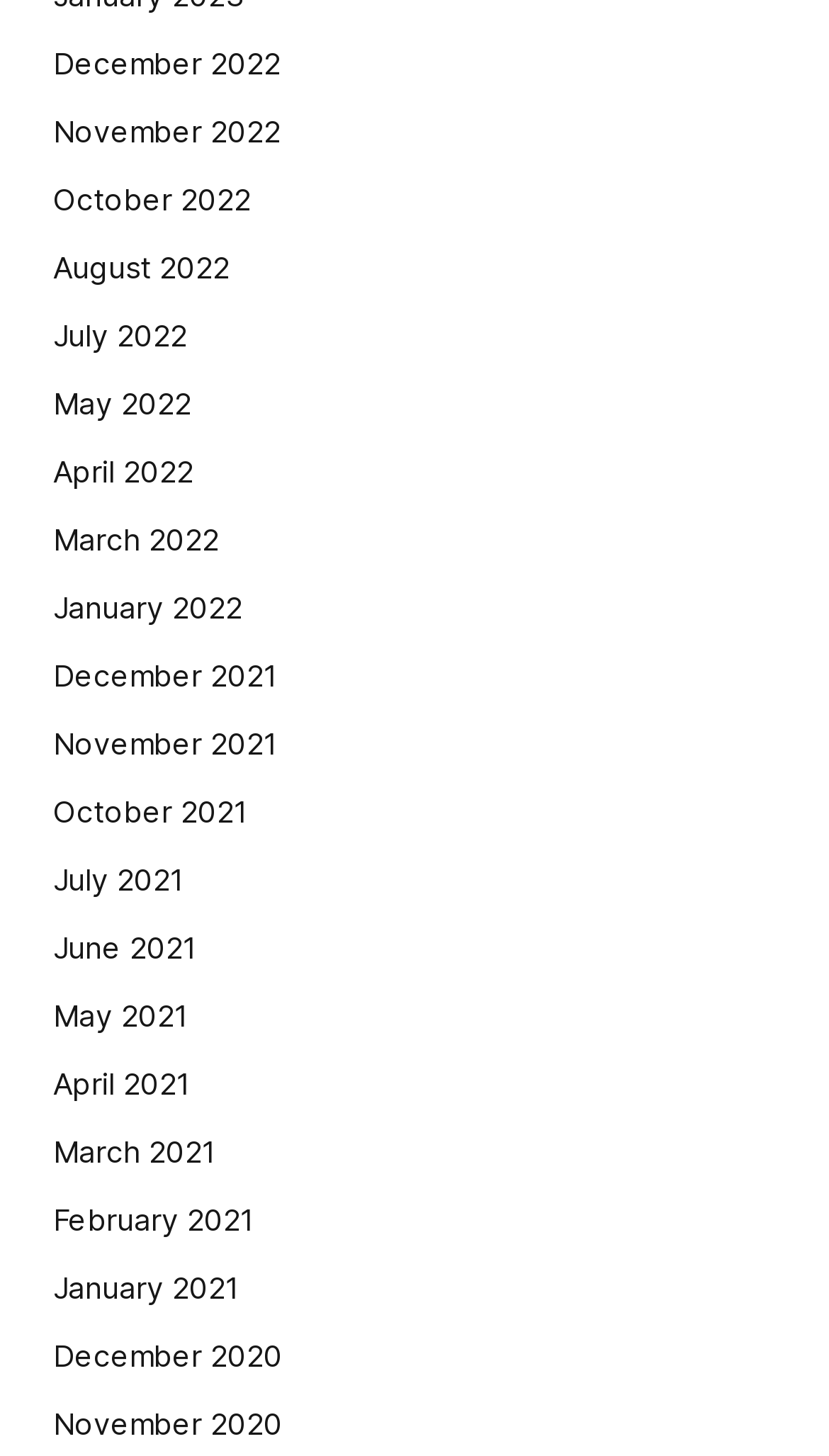What is the position of the link 'May 2022'?
Look at the image and provide a short answer using one word or a phrase.

Above 'April 2022'